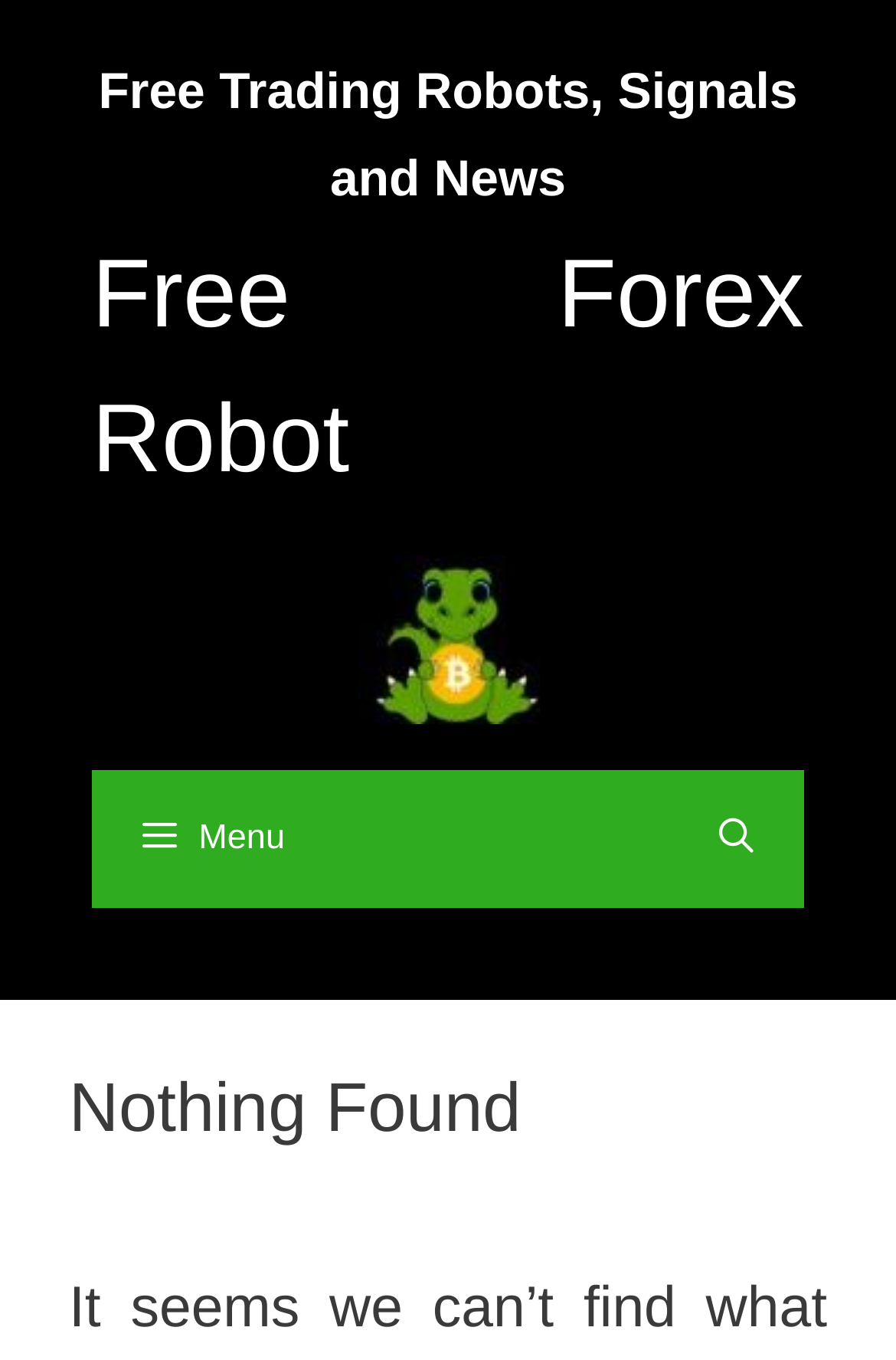Look at the image and write a detailed answer to the question: 
What is the text of the header below the navigation?

The header below the navigation has the text 'Nothing Found', which is a heading element.